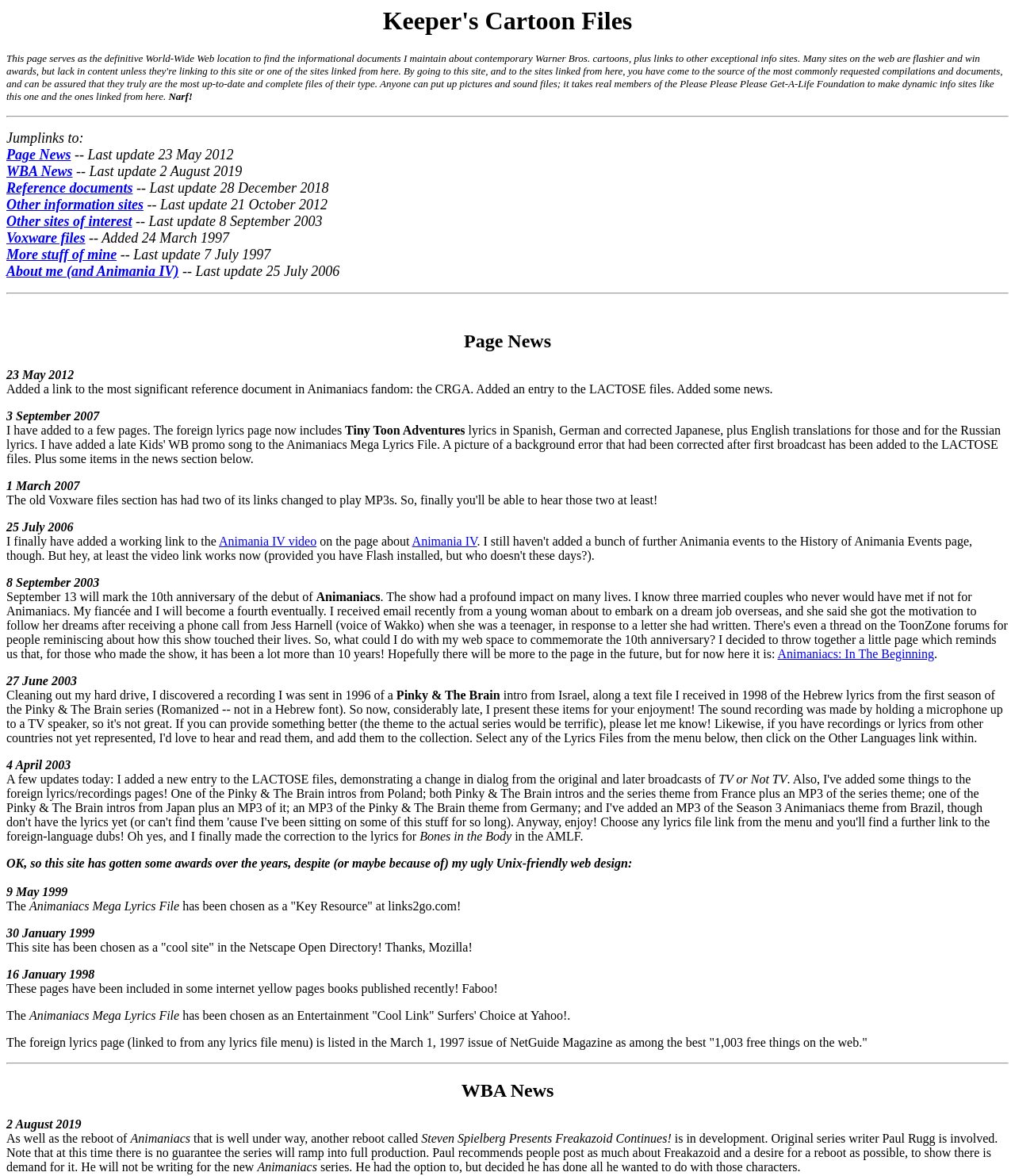Provide a one-word or short-phrase answer to the question:
What is the name of the video mentioned on the webpage?

Animania IV video